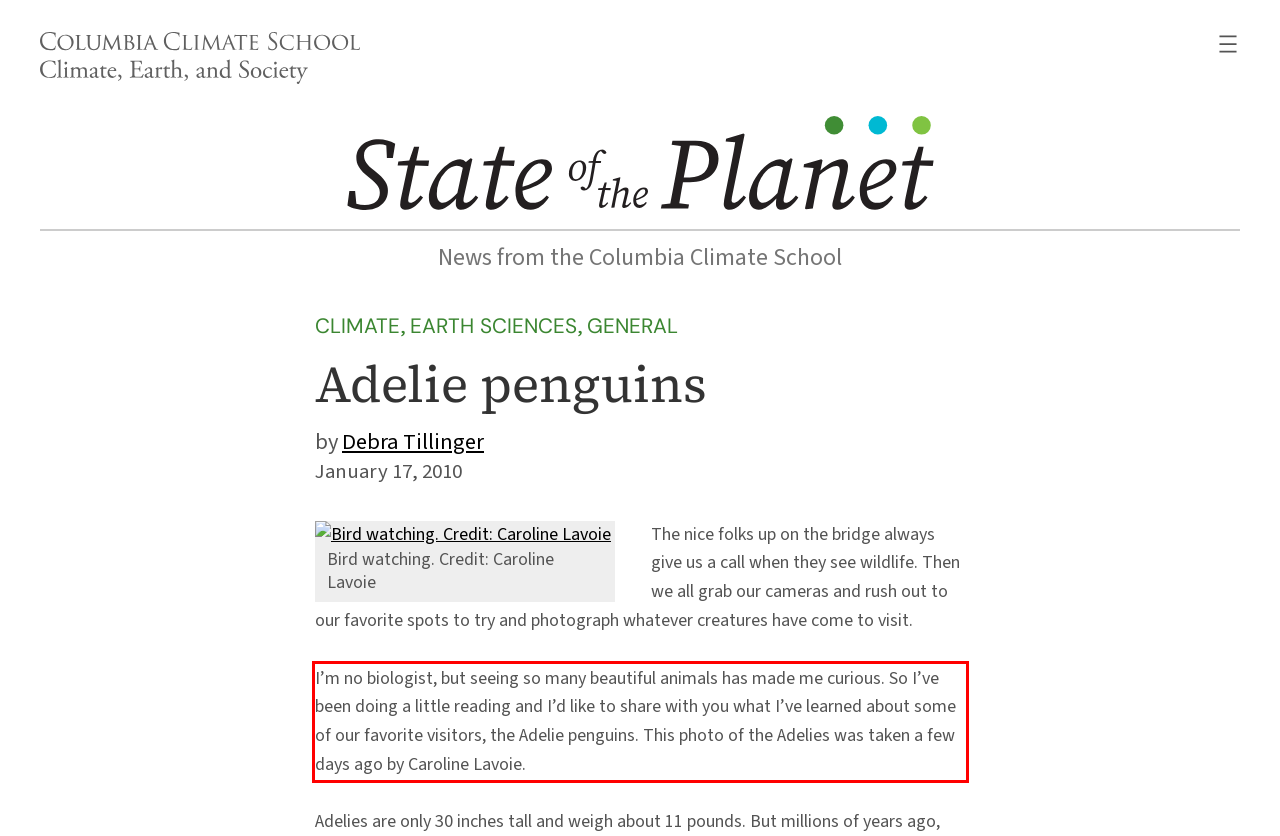Identify the text within the red bounding box on the webpage screenshot and generate the extracted text content.

I’m no biologist, but seeing so many beautiful animals has made me curious. So I’ve been doing a little reading and I’d like to share with you what I’ve learned about some of our favorite visitors, the Adelie penguins. This photo of the Adelies was taken a few days ago by Caroline Lavoie.